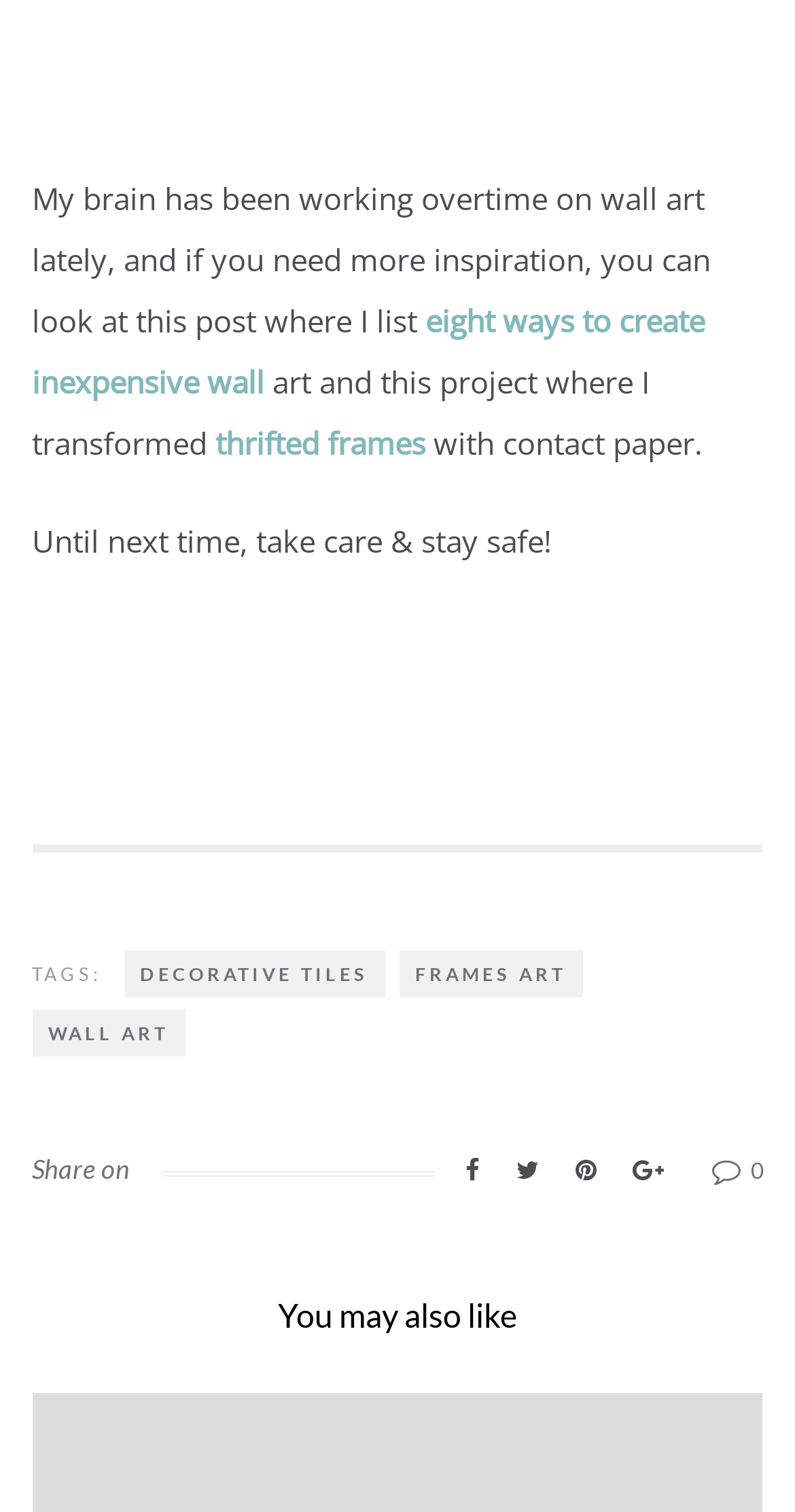For the following element description, predict the bounding box coordinates in the format (top-left x, top-left y, bottom-right x, bottom-right y). All values should be floating point numbers between 0 and 1. Description: parent_node: 0

[0.724, 0.763, 0.75, 0.783]